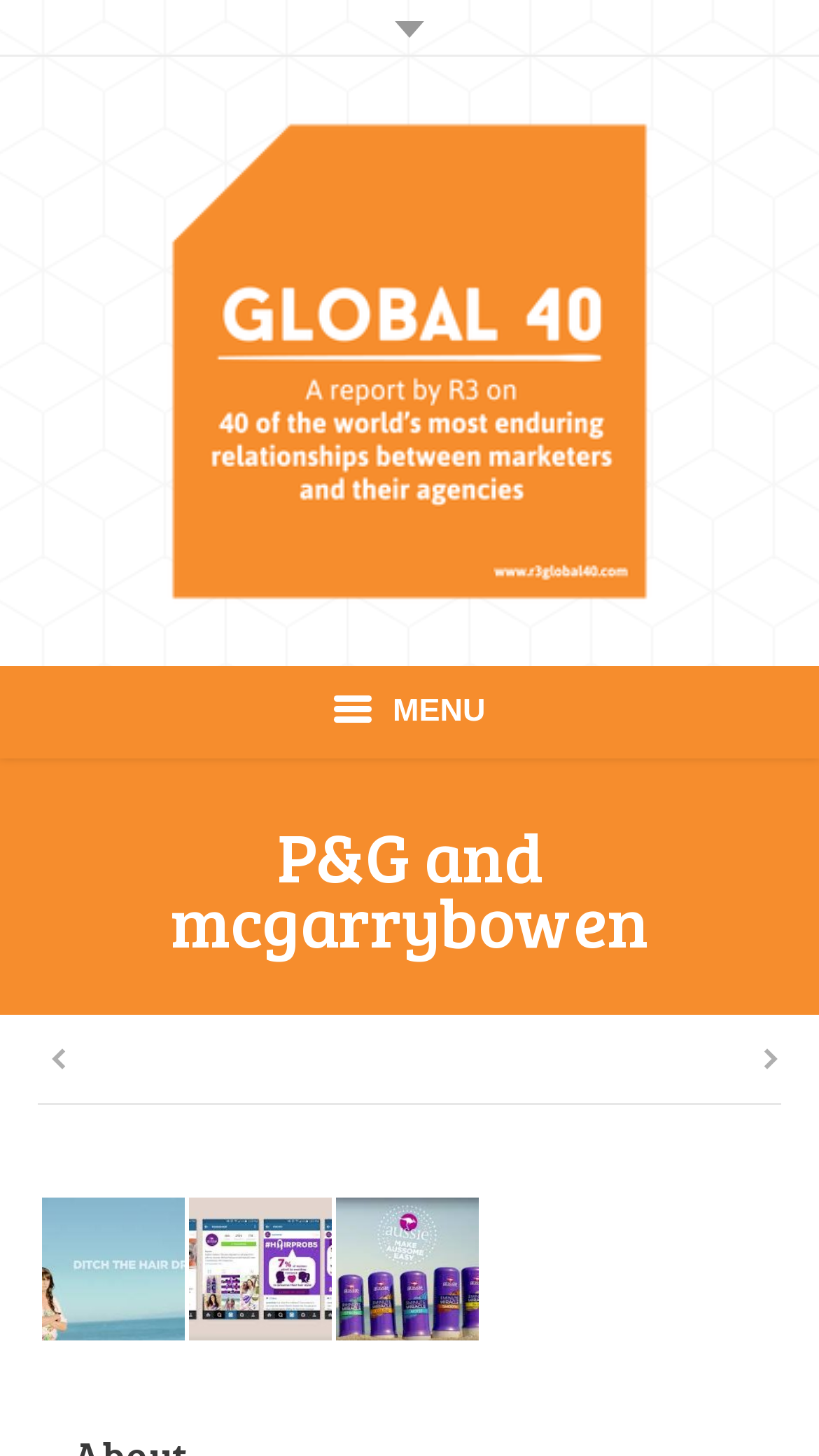Can you find the bounding box coordinates for the element that needs to be clicked to execute this instruction: "View the ABOUT page"? The coordinates should be given as four float numbers between 0 and 1, i.e., [left, top, right, bottom].

[0.051, 0.536, 0.949, 0.602]